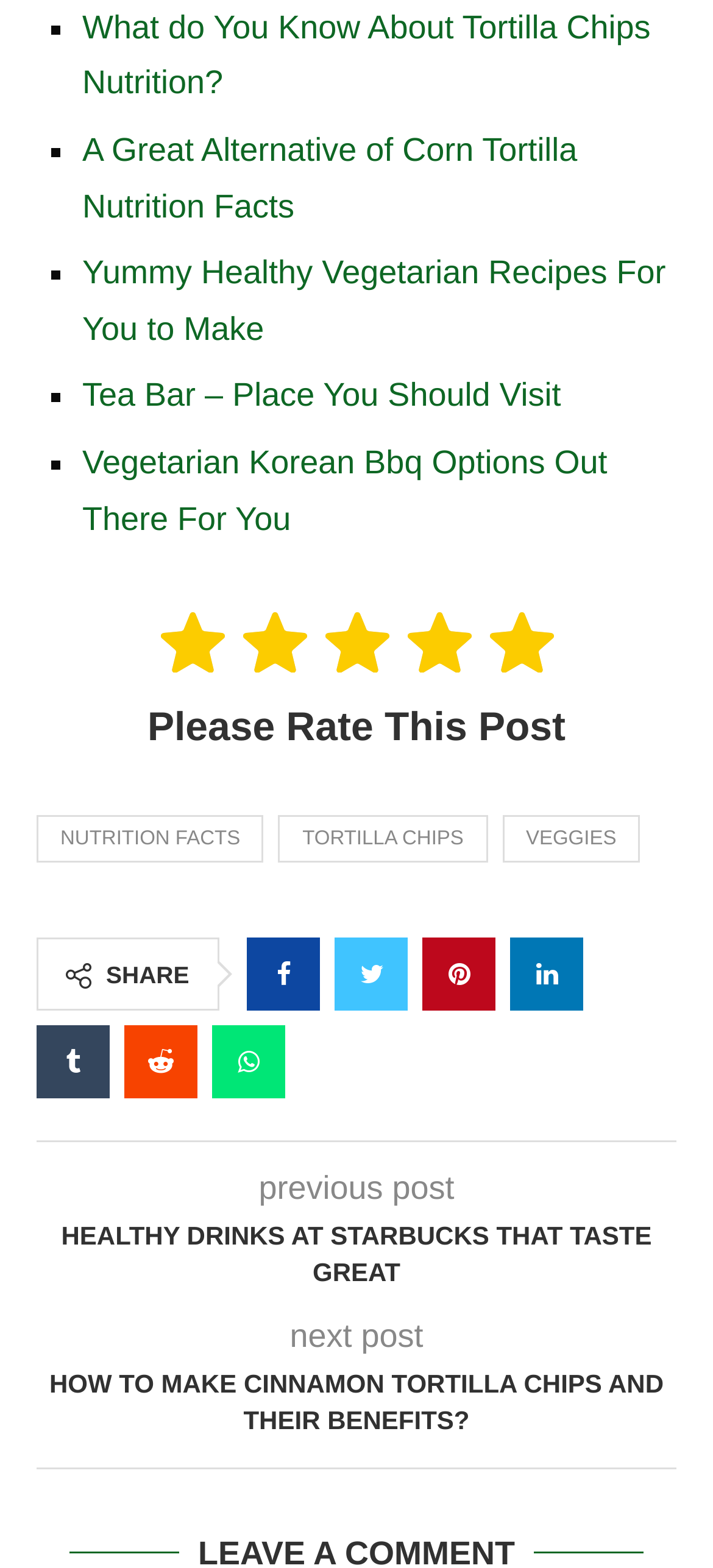How many links are there in the list of related topics?
Using the information from the image, give a concise answer in one word or a short phrase.

3